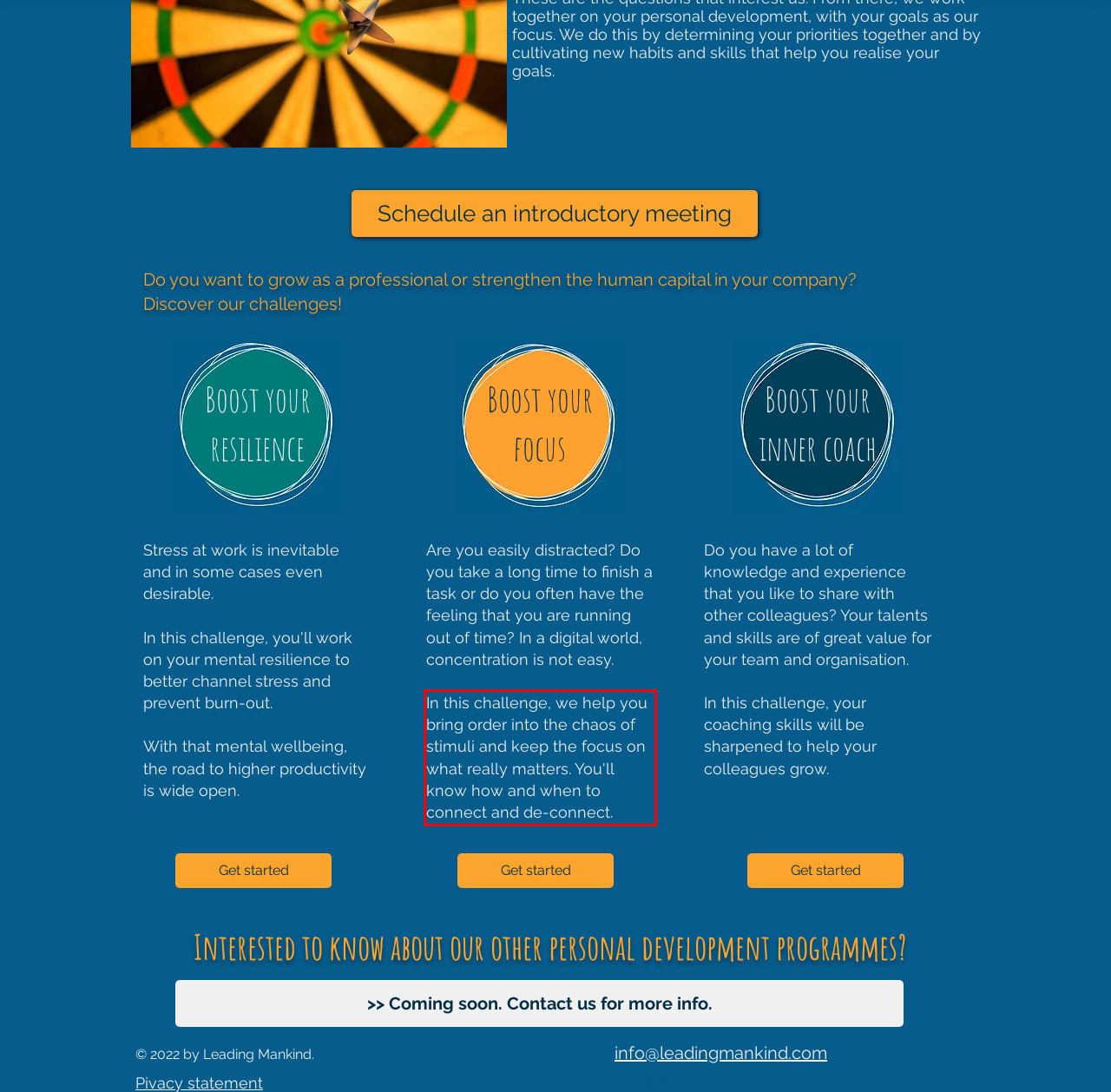You are looking at a screenshot of a webpage with a red rectangle bounding box. Use OCR to identify and extract the text content found inside this red bounding box.

In this challenge, we help you bring order into the chaos of stimuli and keep the focus on what really matters. You'll know how and when to connect and de-connect.